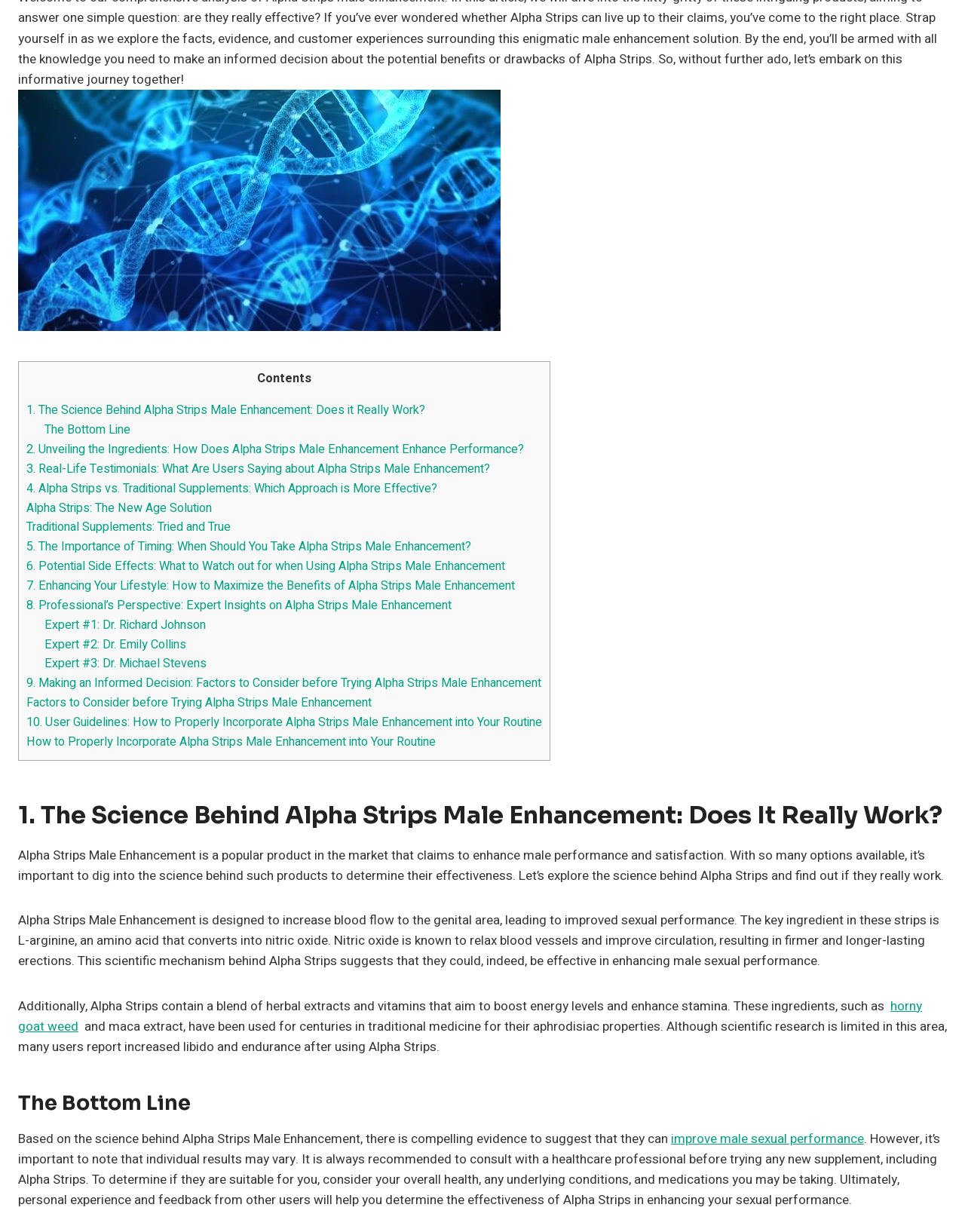Specify the bounding box coordinates of the area that needs to be clicked to achieve the following instruction: "Read 'The Bottom Line'".

[0.046, 0.342, 0.135, 0.356]